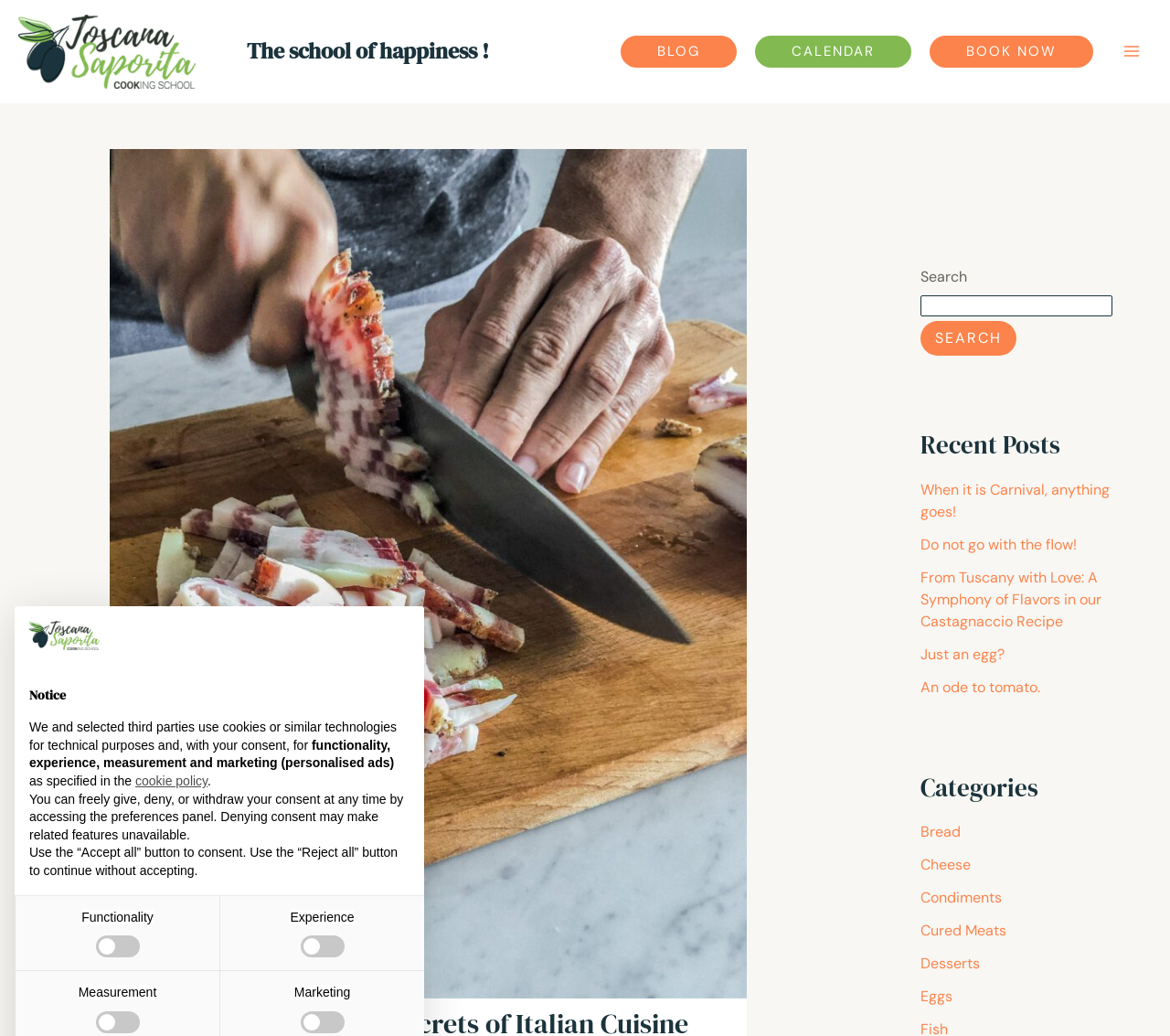Find the bounding box of the web element that fits this description: "An ode to tomato.".

[0.787, 0.654, 0.889, 0.672]